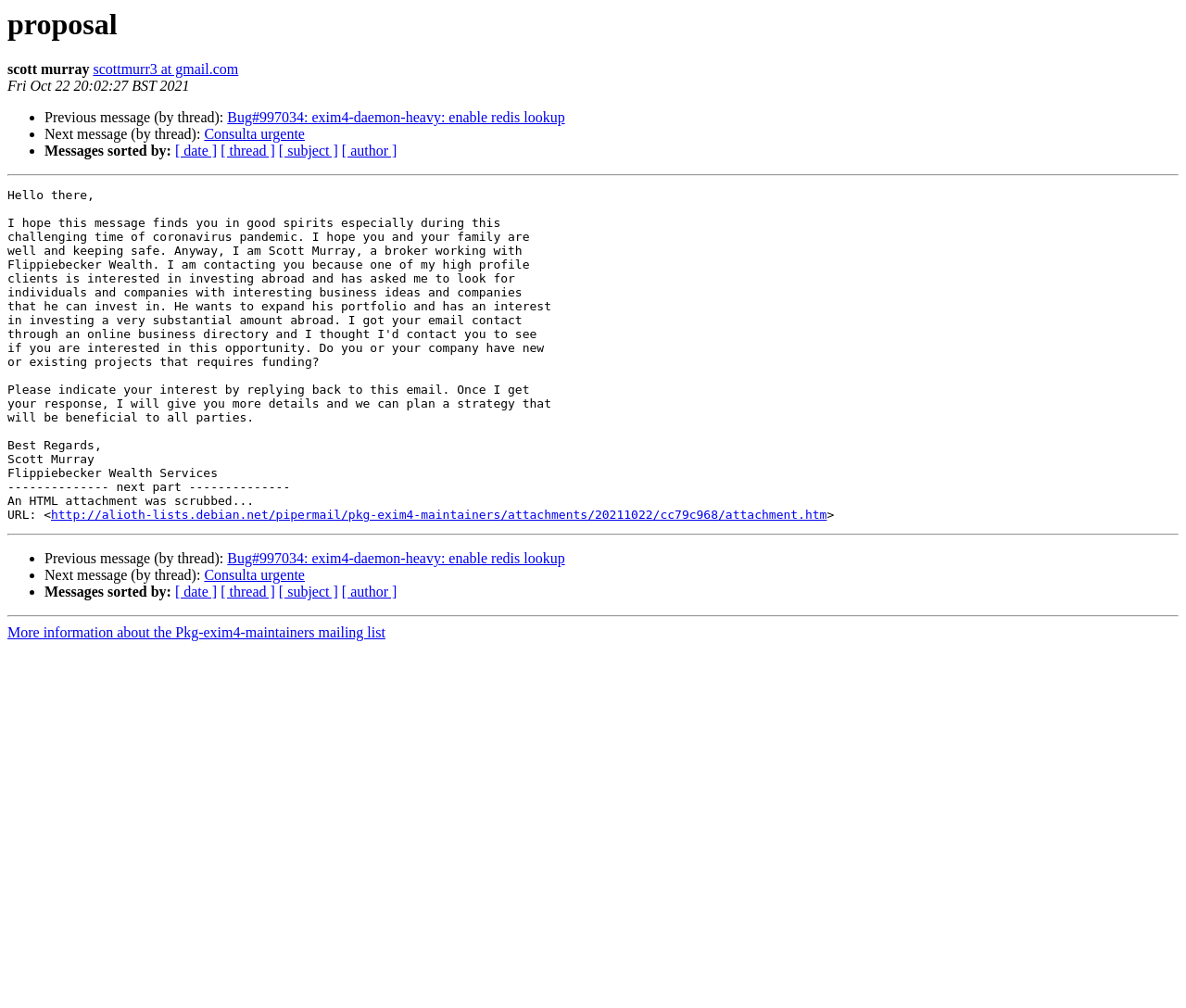Locate the UI element that matches the description http://alioth-lists.debian.net/pipermail/pkg-exim4-maintainers/attachments/20211022/cc79c968/attachment.htm in the webpage screenshot. Return the bounding box coordinates in the format (top-left x, top-left y, bottom-right x, bottom-right y), with values ranging from 0 to 1.

[0.043, 0.504, 0.697, 0.518]